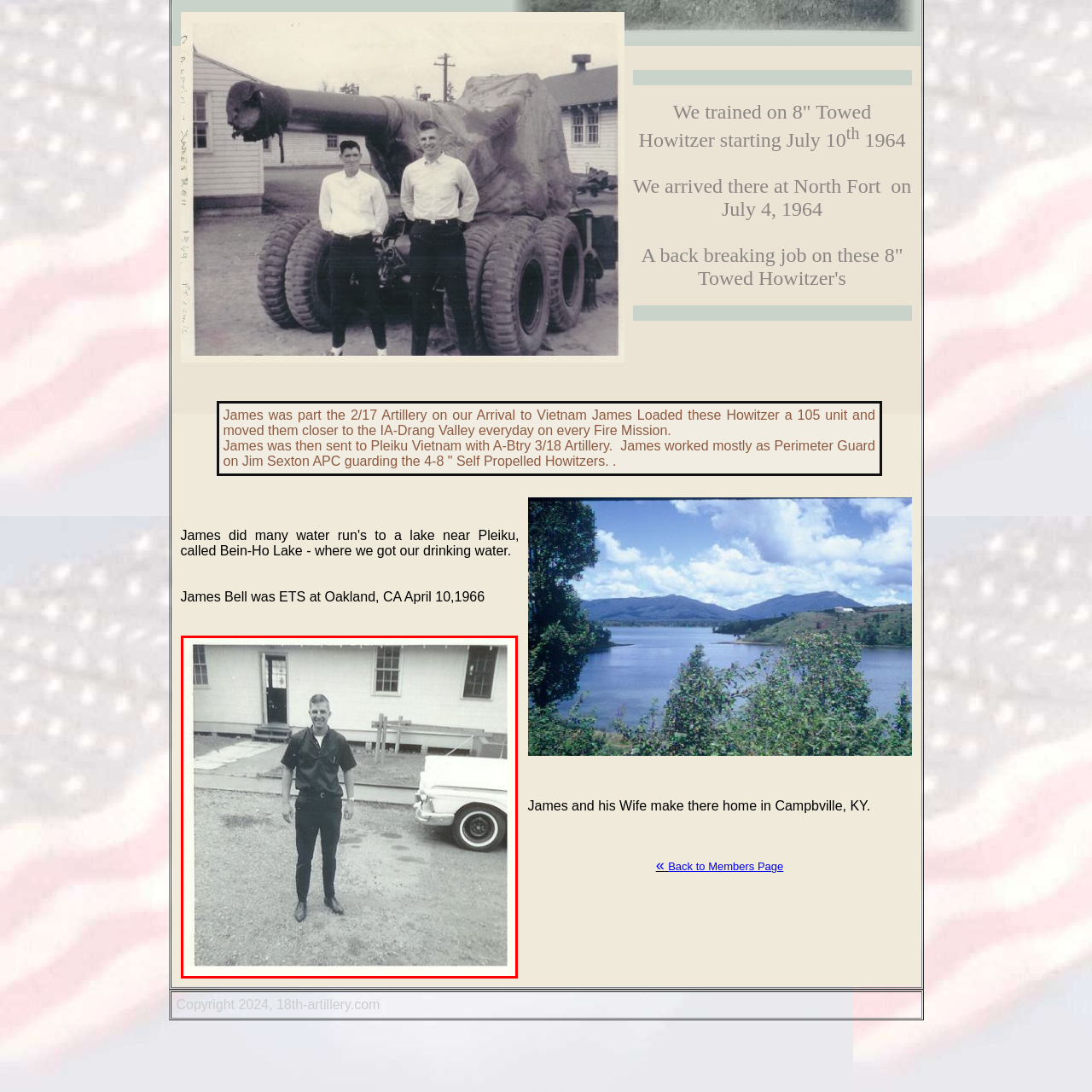Direct your attention to the image within the red boundary, What is the surface beneath the man's feet?
 Respond with a single word or phrase.

Gravel